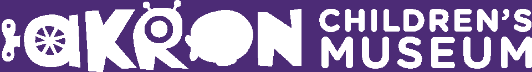Generate a descriptive account of all visible items and actions in the image.

The image features the vibrant logo of the Akron Children's Museum, prominently displayed against a rich purple background. The logo spells out "AKRON" in bold, playful lettering, with each letter uniquely designed to evoke a sense of fun and creativity. Accompanying the word "AKRON," the phrase "CHILDREN'S MUSEUM" is featured in a clean, modern typeface, emphasizing the museum's focus on engaging and educational experiences for children. This dynamic logo reflects the museum's commitment to fostering a love of learning and exploration in a welcoming environment for families and young visitors.